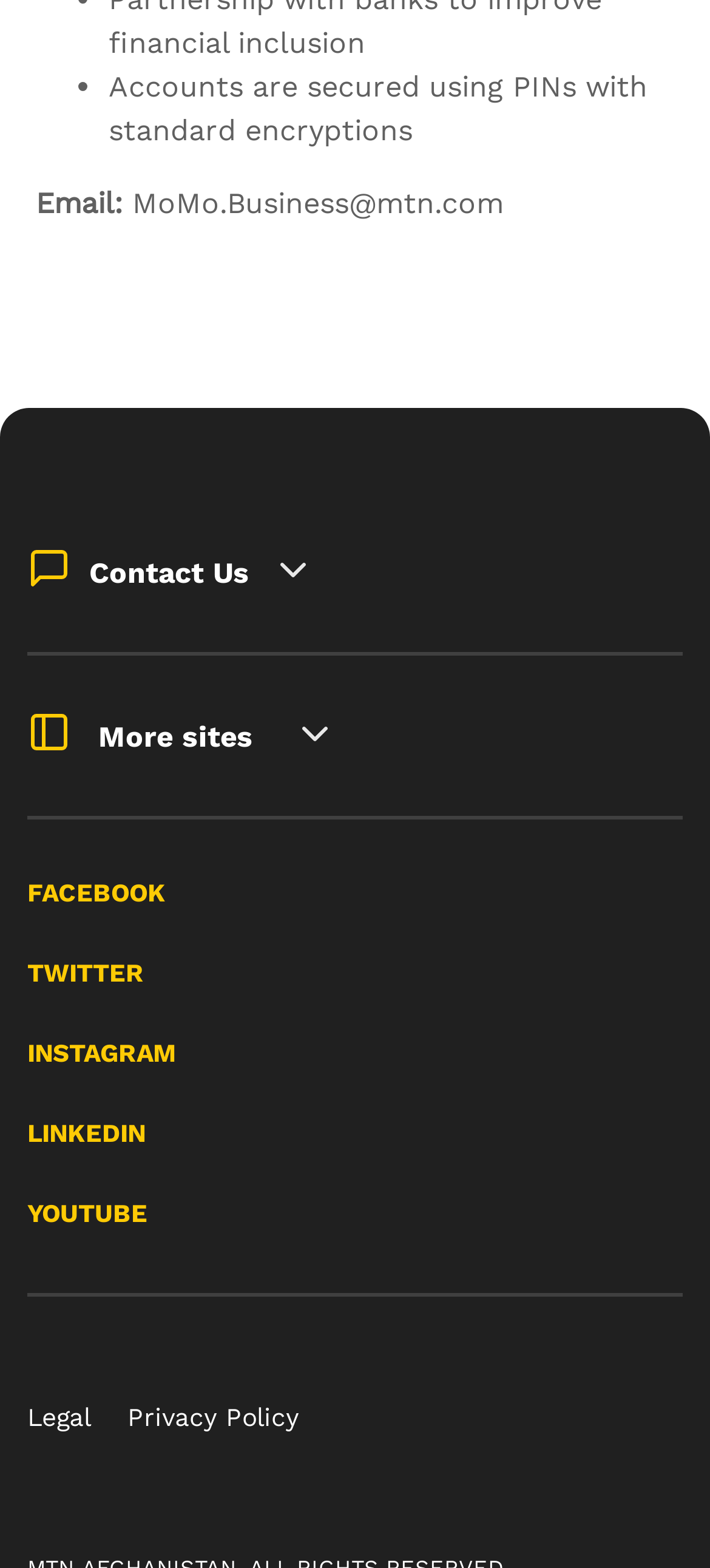Please indicate the bounding box coordinates of the element's region to be clicked to achieve the instruction: "view Legal". Provide the coordinates as four float numbers between 0 and 1, i.e., [left, top, right, bottom].

[0.038, 0.894, 0.128, 0.913]